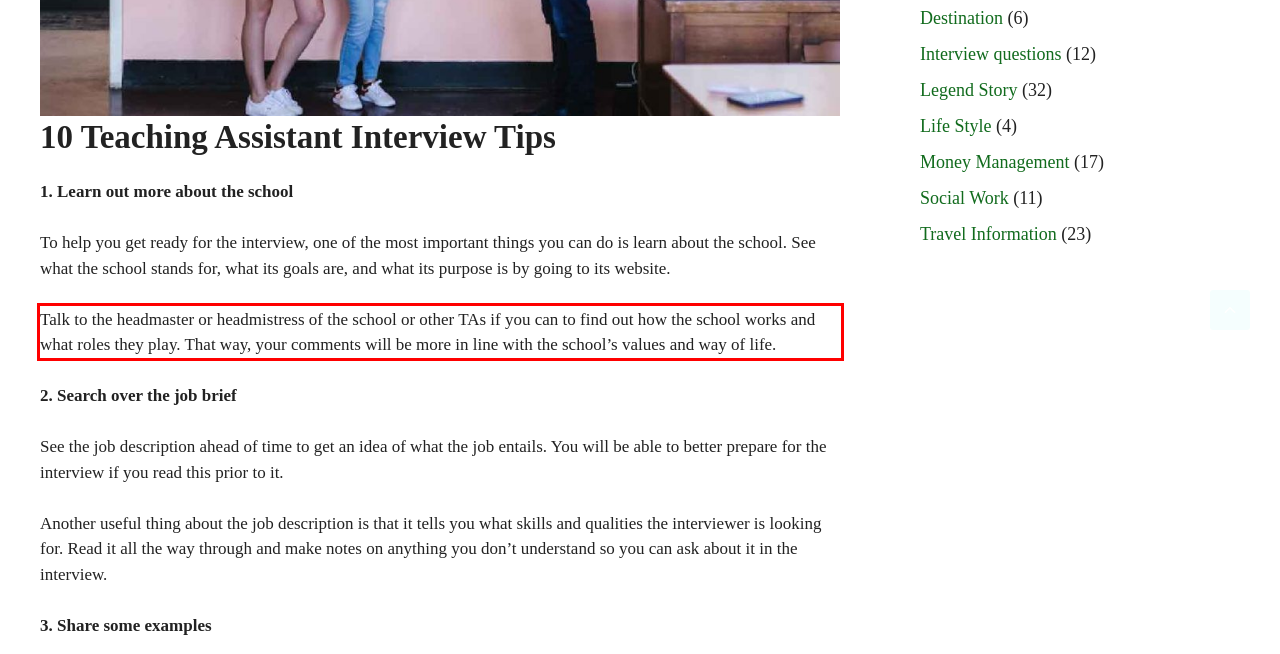Analyze the webpage screenshot and use OCR to recognize the text content in the red bounding box.

Talk to the headmaster or headmistress of the school or other TAs if you can to find out how the school works and what roles they play. That way, your comments will be more in line with the school’s values and way of life.